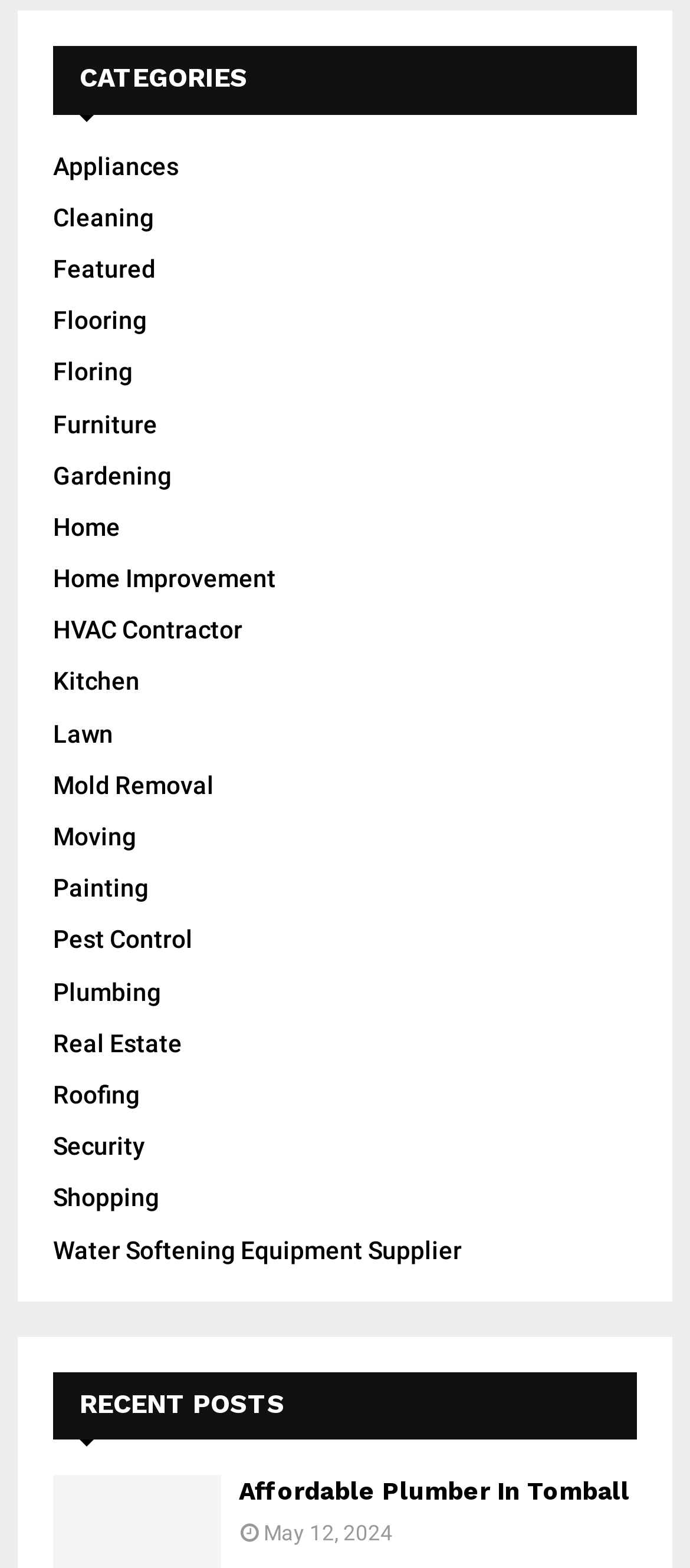Specify the bounding box coordinates for the region that must be clicked to perform the given instruction: "view recent post Affordable Plumber In Tomball".

[0.346, 0.942, 0.913, 0.96]